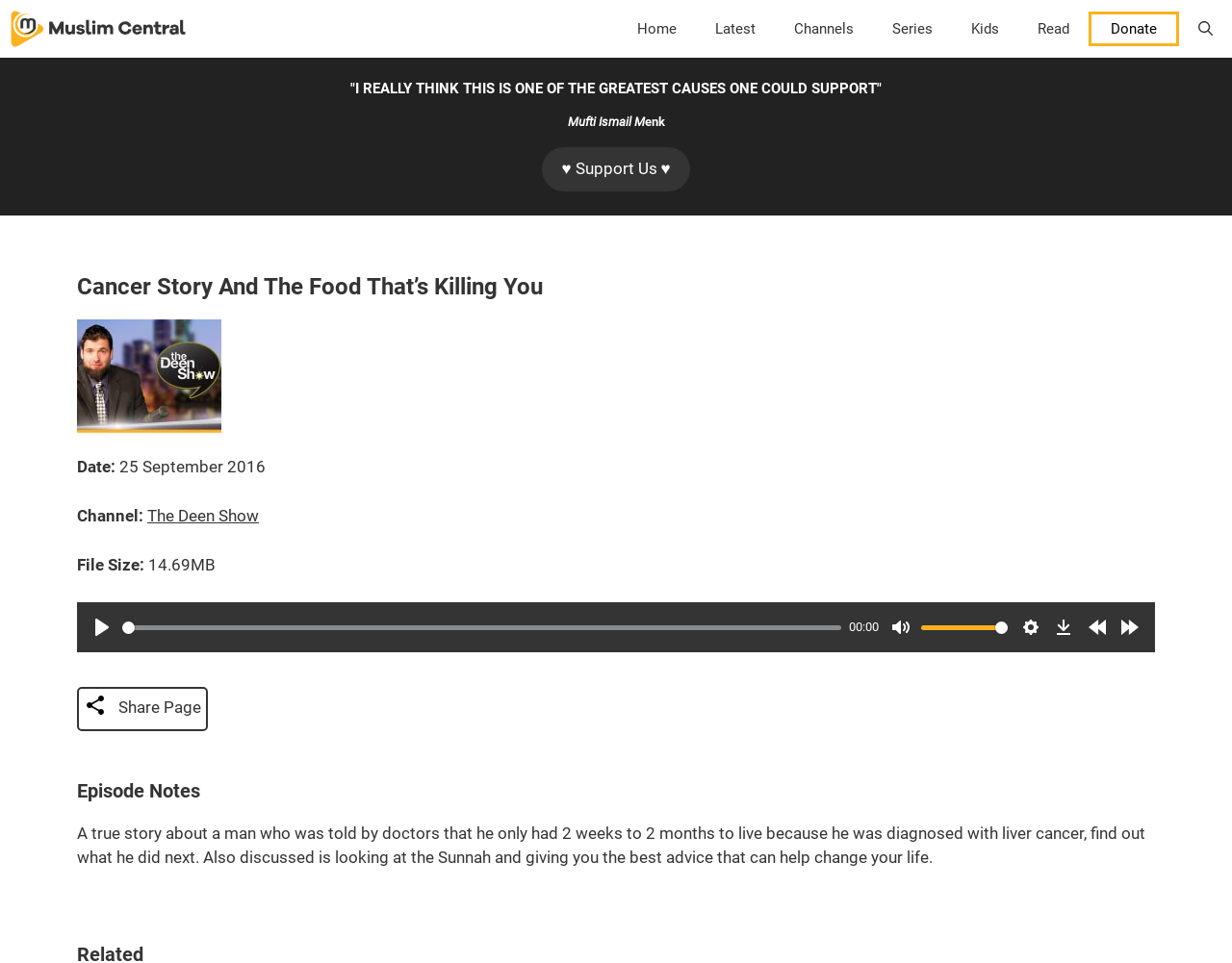What is the date of the audio lecture?
Use the screenshot to answer the question with a single word or phrase.

25 September 2016